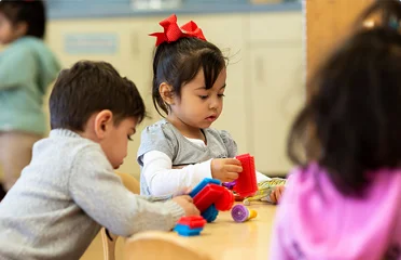What are the children engaged in?
Please answer the question with as much detail and depth as you can.

The caption describes the scene as 'joyful and interactive atmosphere of early childhood learning', and the children are shown to be engaged with various toys and blocks, indicating that they are involved in play.